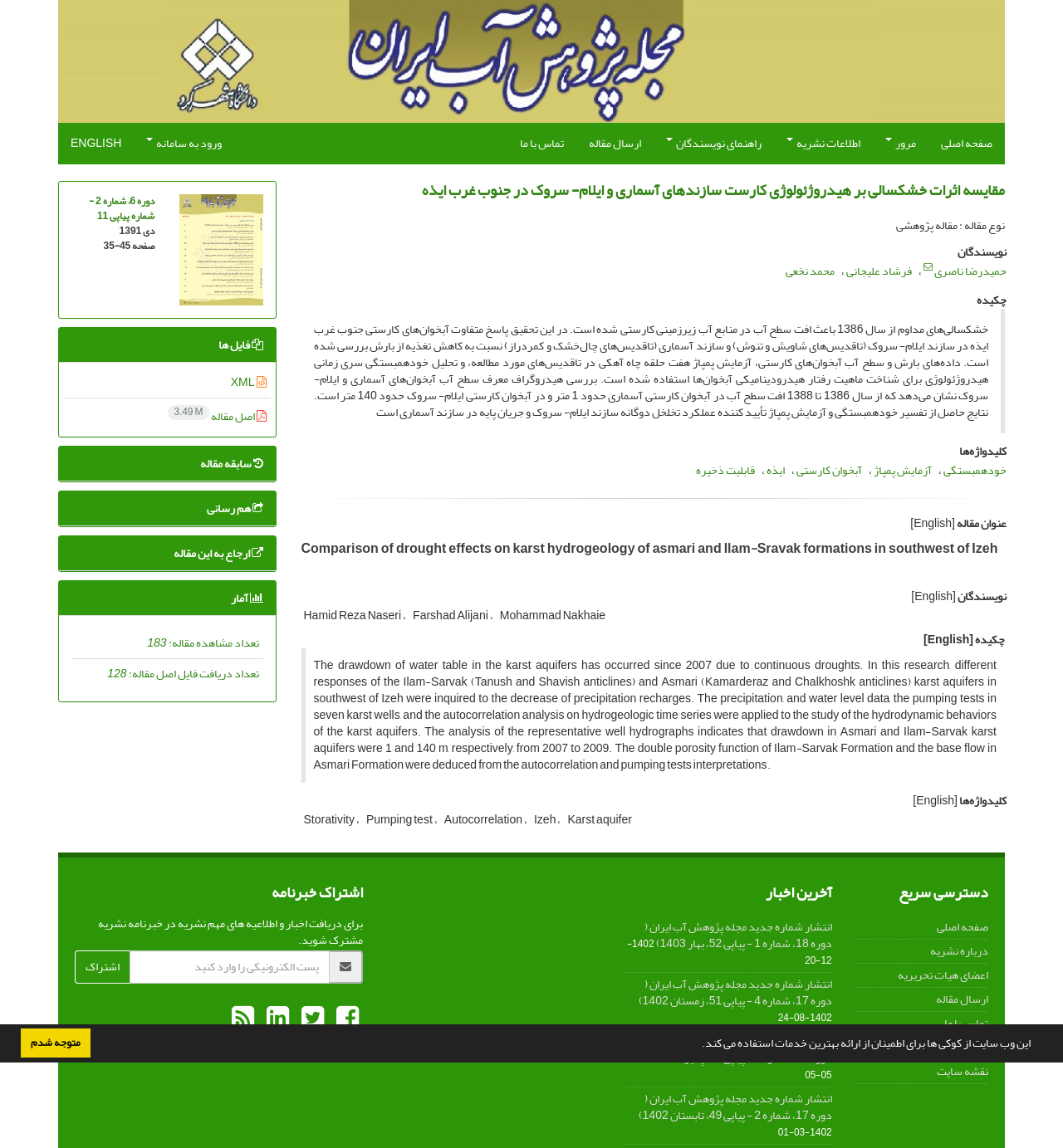Locate the bounding box coordinates of the area you need to click to fulfill this instruction: 'go to main page'. The coordinates must be in the form of four float numbers ranging from 0 to 1: [left, top, right, bottom].

[0.873, 0.107, 0.945, 0.143]